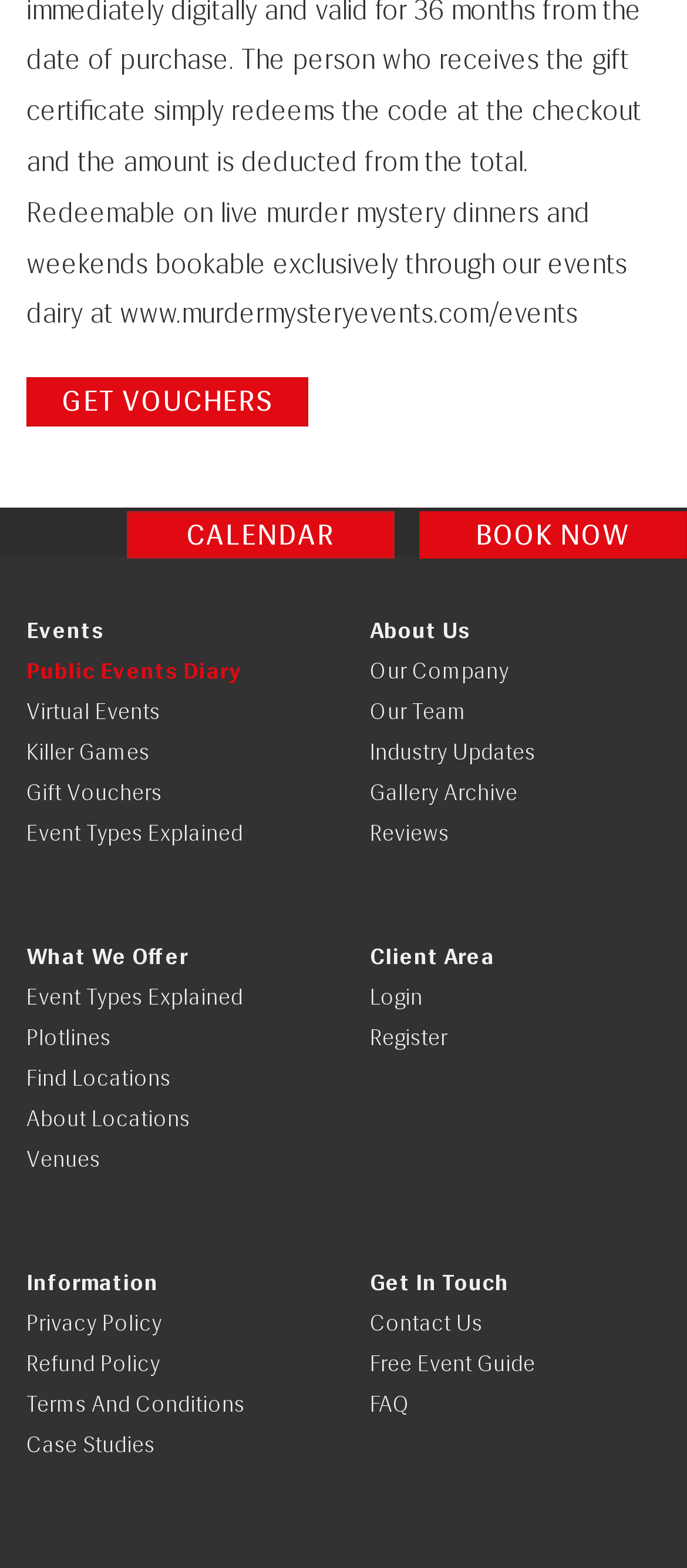What is the purpose of the 'Gift Vouchers' link?
Please use the image to provide a one-word or short phrase answer.

To purchase gift vouchers